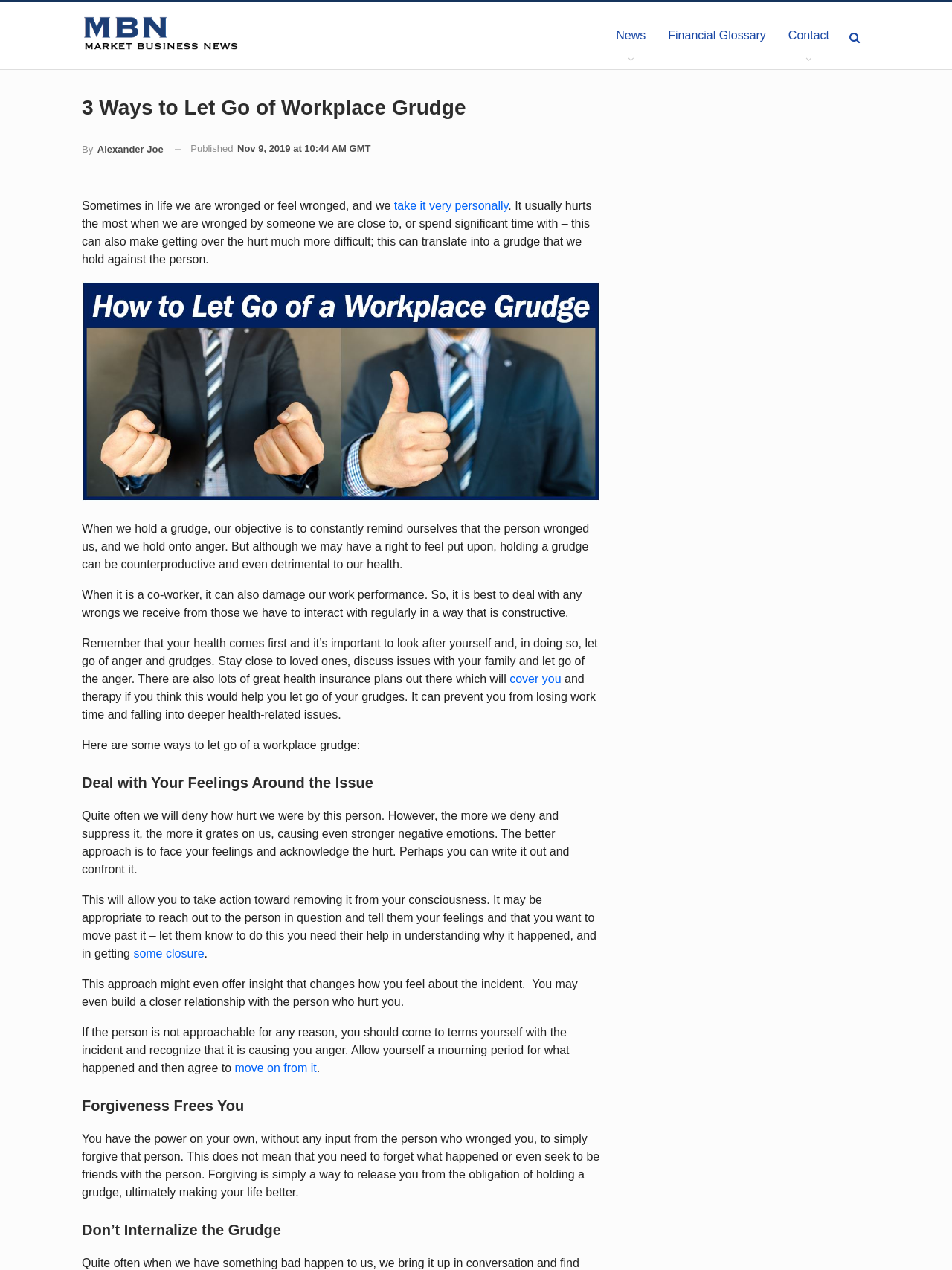What is the purpose of forgiving someone who wronged you?
Please ensure your answer to the question is detailed and covers all necessary aspects.

According to the article, forgiving someone who wronged you is a way to release yourself from the obligation of holding a grudge, ultimately making your life better. This is mentioned in the section 'Forgiveness Frees You'.